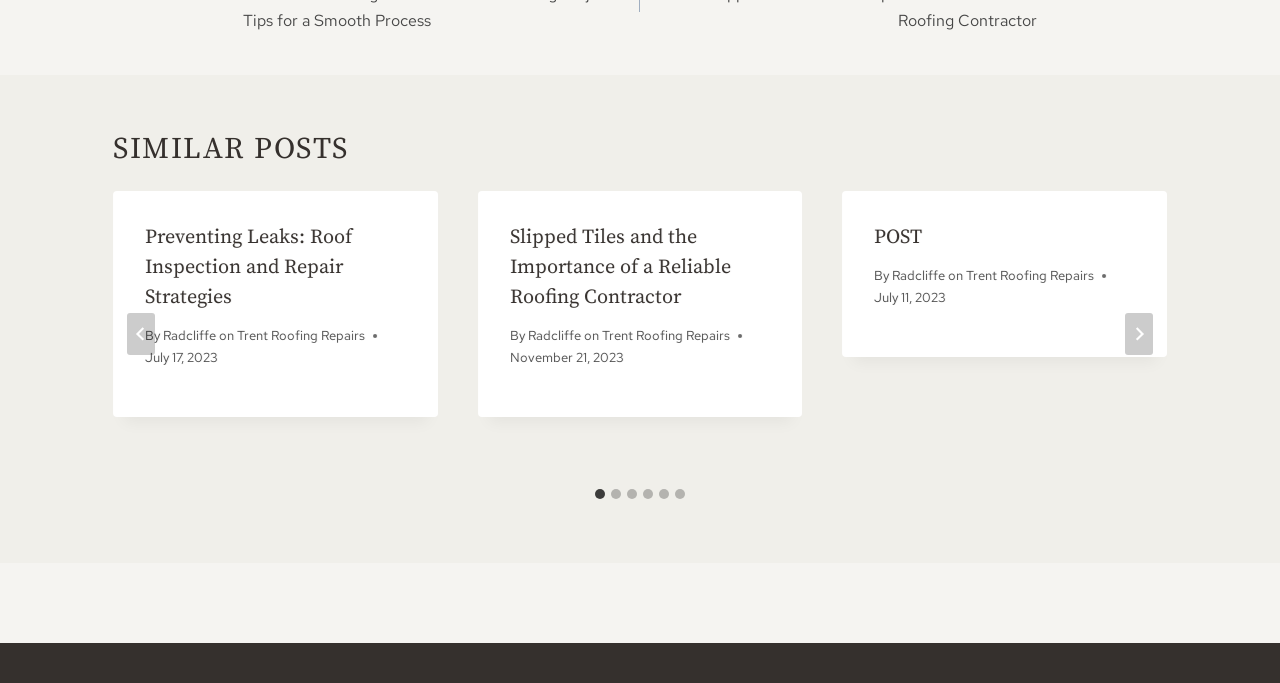Please provide a comprehensive response to the question below by analyzing the image: 
How many navigation buttons are there?

I counted the number of button elements with the text 'Go to last slide' and 'Next' and found 2 of them, which are used for navigation.